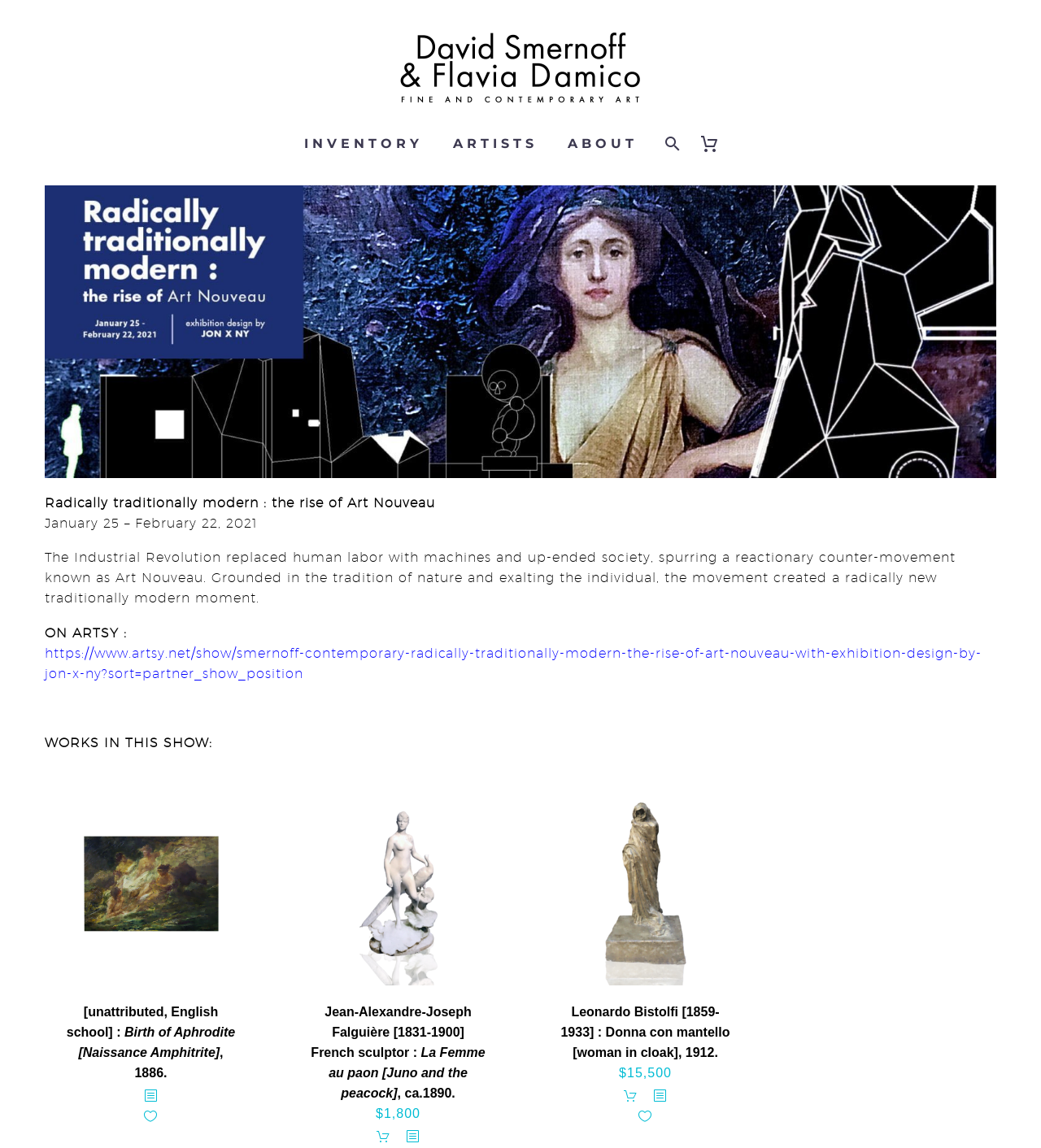Bounding box coordinates should be provided in the format (top-left x, top-left y, bottom-right x, bottom-right y) with all values between 0 and 1. Identify the bounding box for this UI element: Add to cart

[0.599, 0.946, 0.621, 0.964]